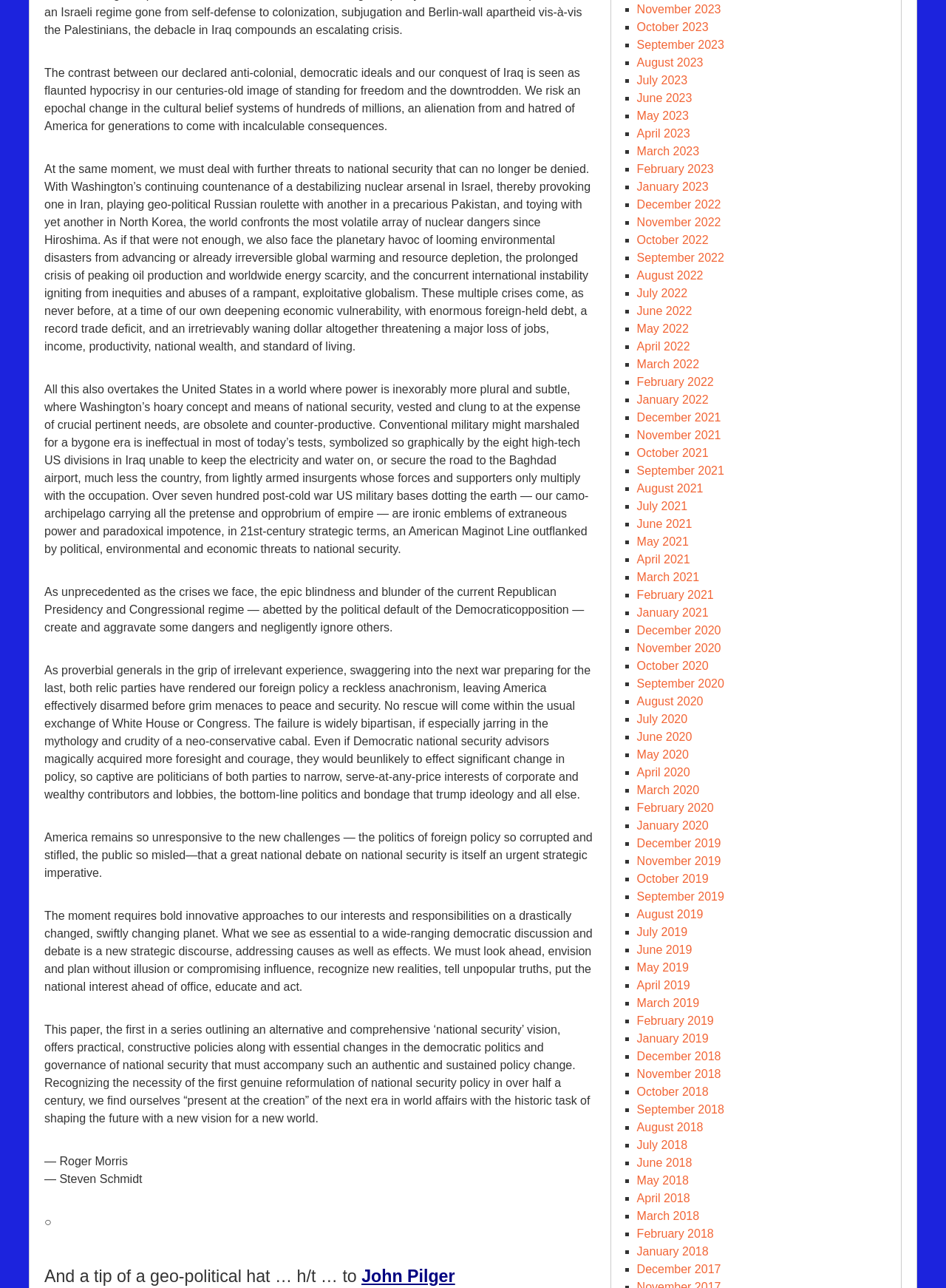Please find the bounding box coordinates of the element that must be clicked to perform the given instruction: "Explore the link by Steven Schmidt". The coordinates should be four float numbers from 0 to 1, i.e., [left, top, right, bottom].

[0.047, 0.911, 0.15, 0.92]